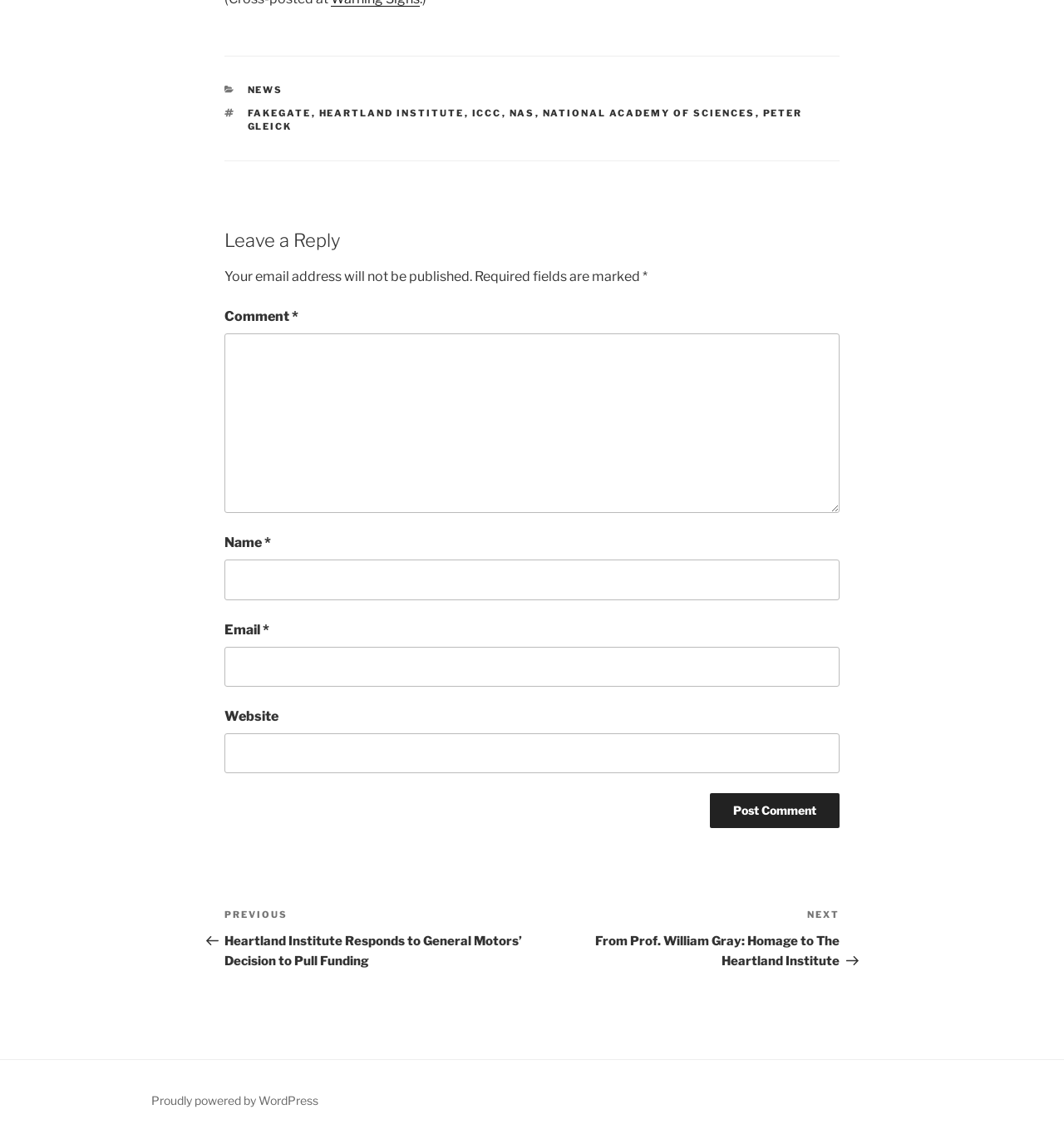From the webpage screenshot, predict the bounding box coordinates (top-left x, top-left y, bottom-right x, bottom-right y) for the UI element described here: Heartland Institute

[0.3, 0.094, 0.436, 0.104]